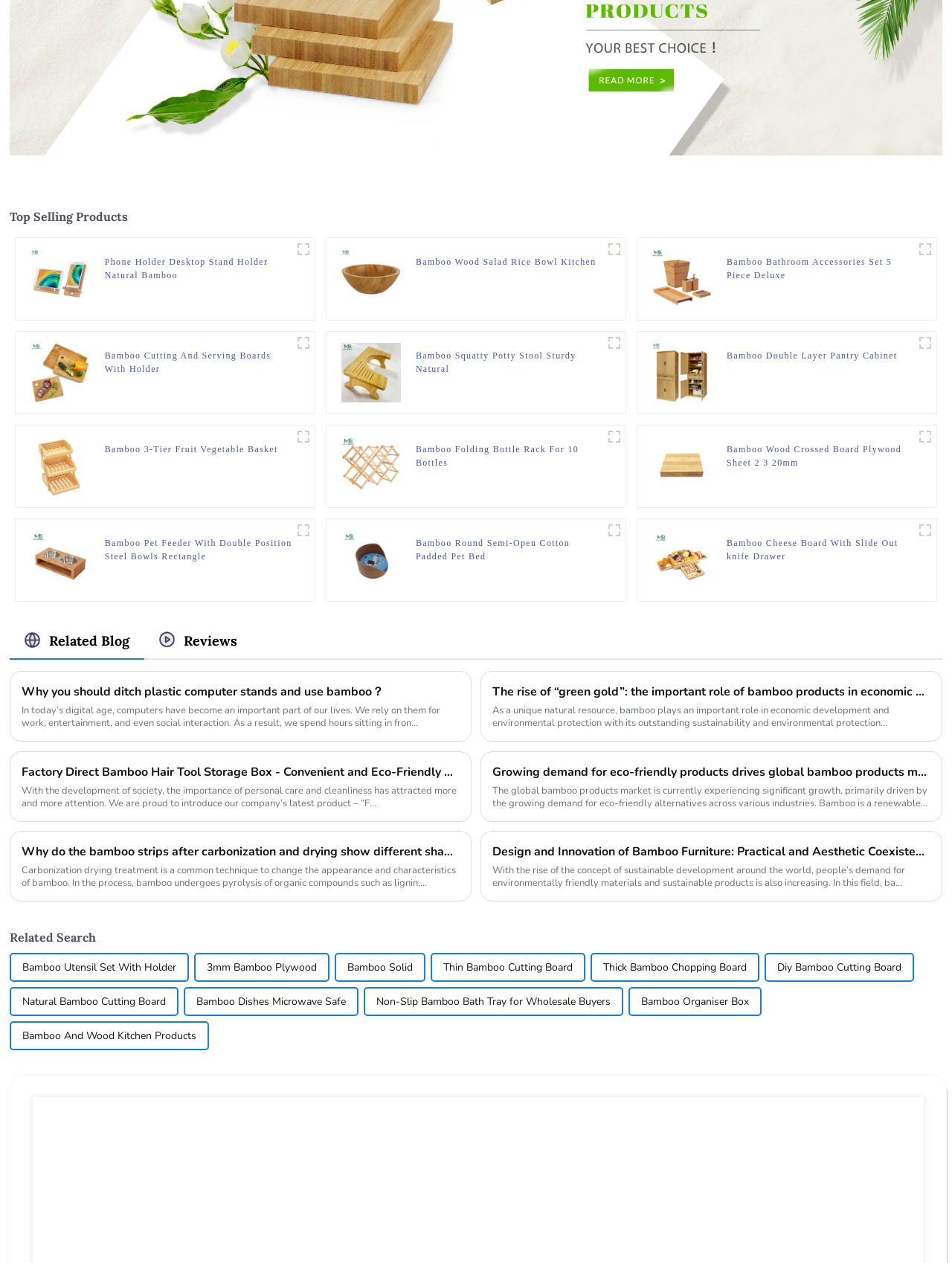Can you determine the bounding box coordinates of the area that needs to be clicked to fulfill the following instruction: "Click on the 'Living Room Furnishings' link"?

[0.01, 0.006, 0.99, 0.015]